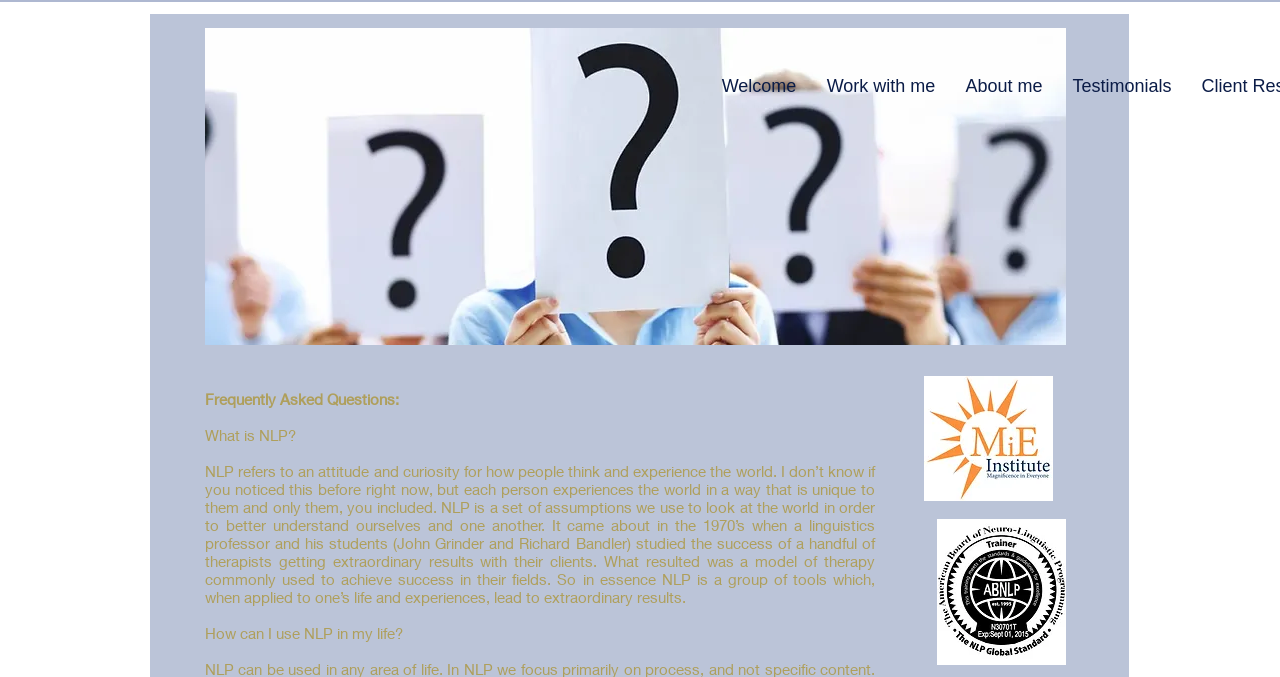Given the element description: "About me", predict the bounding box coordinates of the UI element it refers to, using four float numbers between 0 and 1, i.e., [left, top, right, bottom].

[0.743, 0.074, 0.826, 0.18]